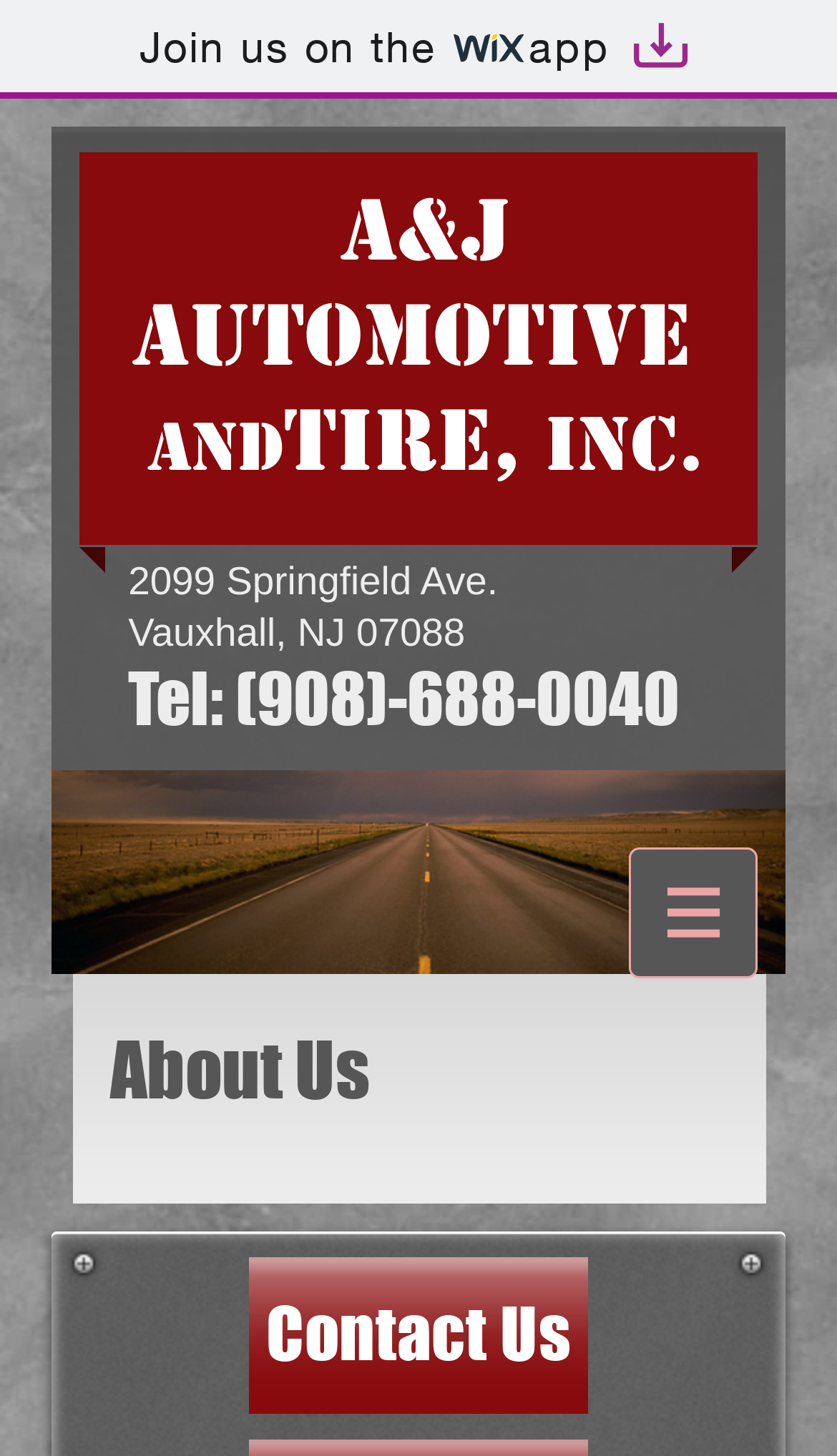Please determine the headline of the webpage and provide its content.

A&J AUTOMOTIVE ANDTIRE, INC.